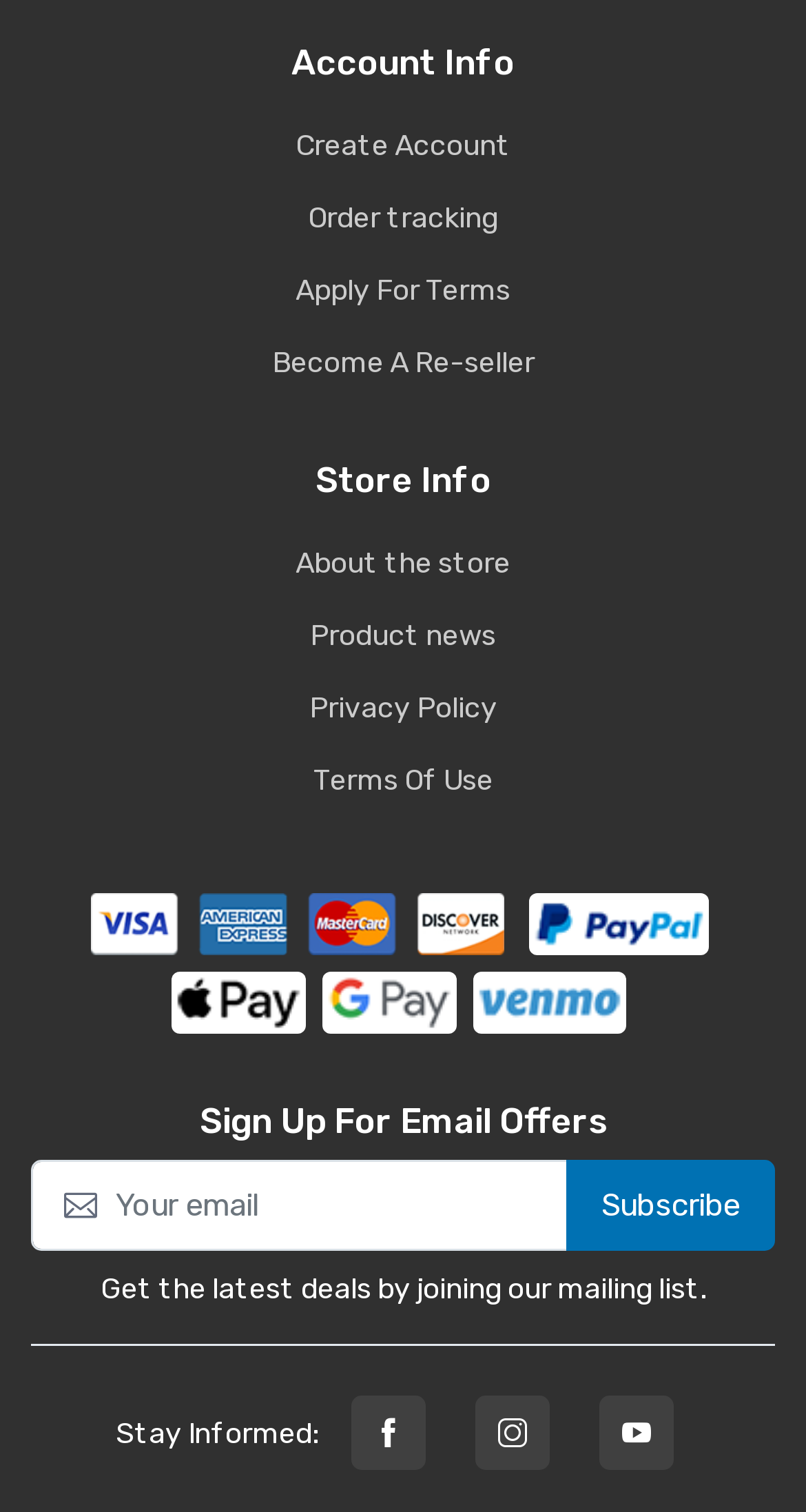Determine the bounding box coordinates for the area that needs to be clicked to fulfill this task: "search the website". The coordinates must be given as four float numbers between 0 and 1, i.e., [left, top, right, bottom].

None